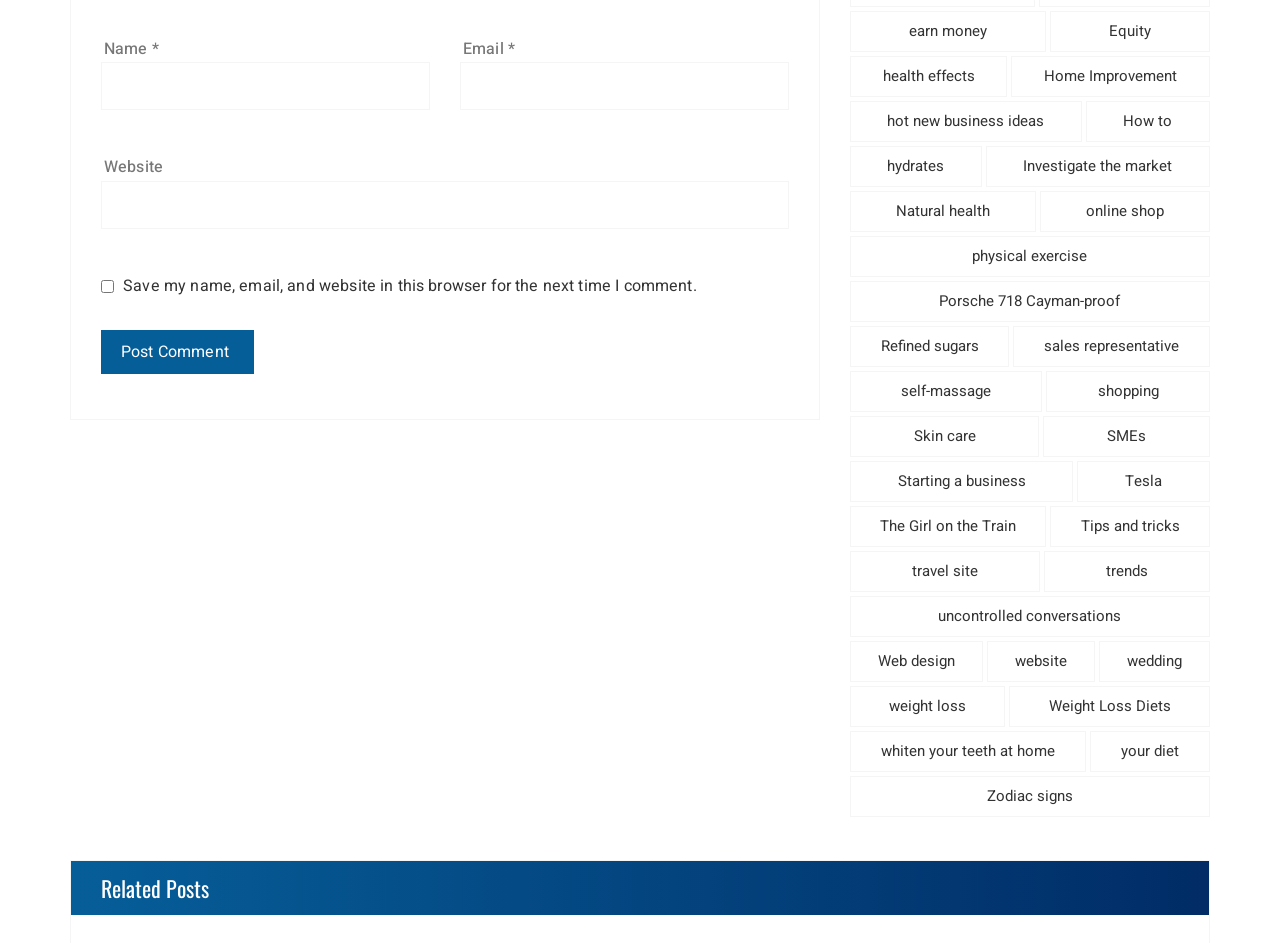What is the position of the 'Post Comment' button?
Provide a detailed and extensive answer to the question.

According to the bounding box coordinates, the 'Post Comment' button is located below the textboxes, with a y1 coordinate of 0.349, which is higher than the y1 coordinates of the textboxes.